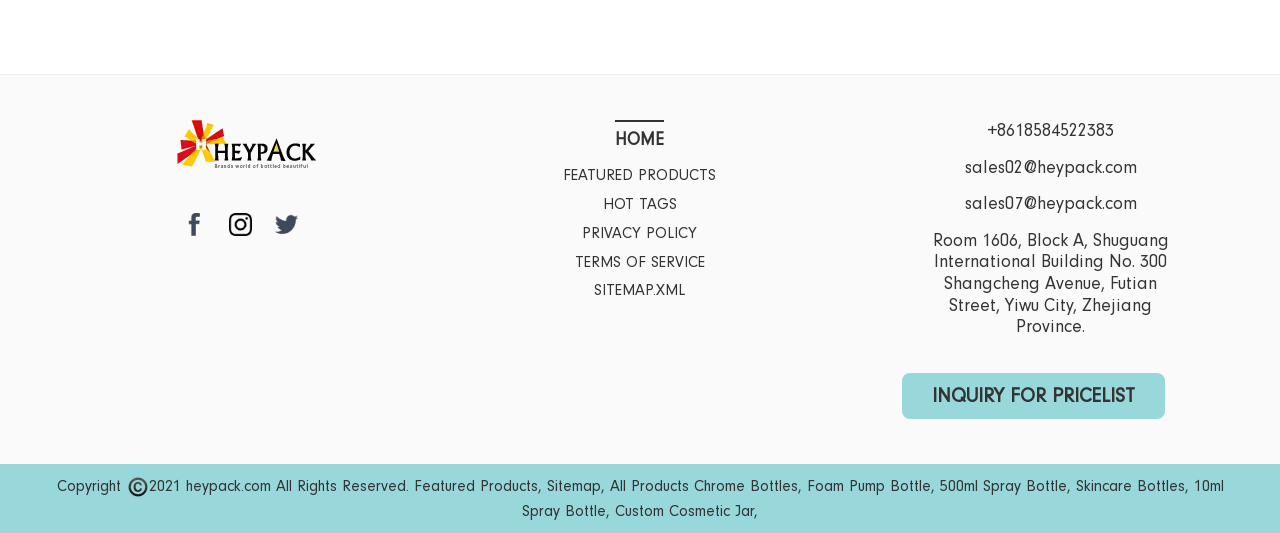Determine the bounding box coordinates for the area that needs to be clicked to fulfill this task: "Inquire for pricelist". The coordinates must be given as four float numbers between 0 and 1, i.e., [left, top, right, bottom].

[0.705, 0.699, 0.91, 0.786]